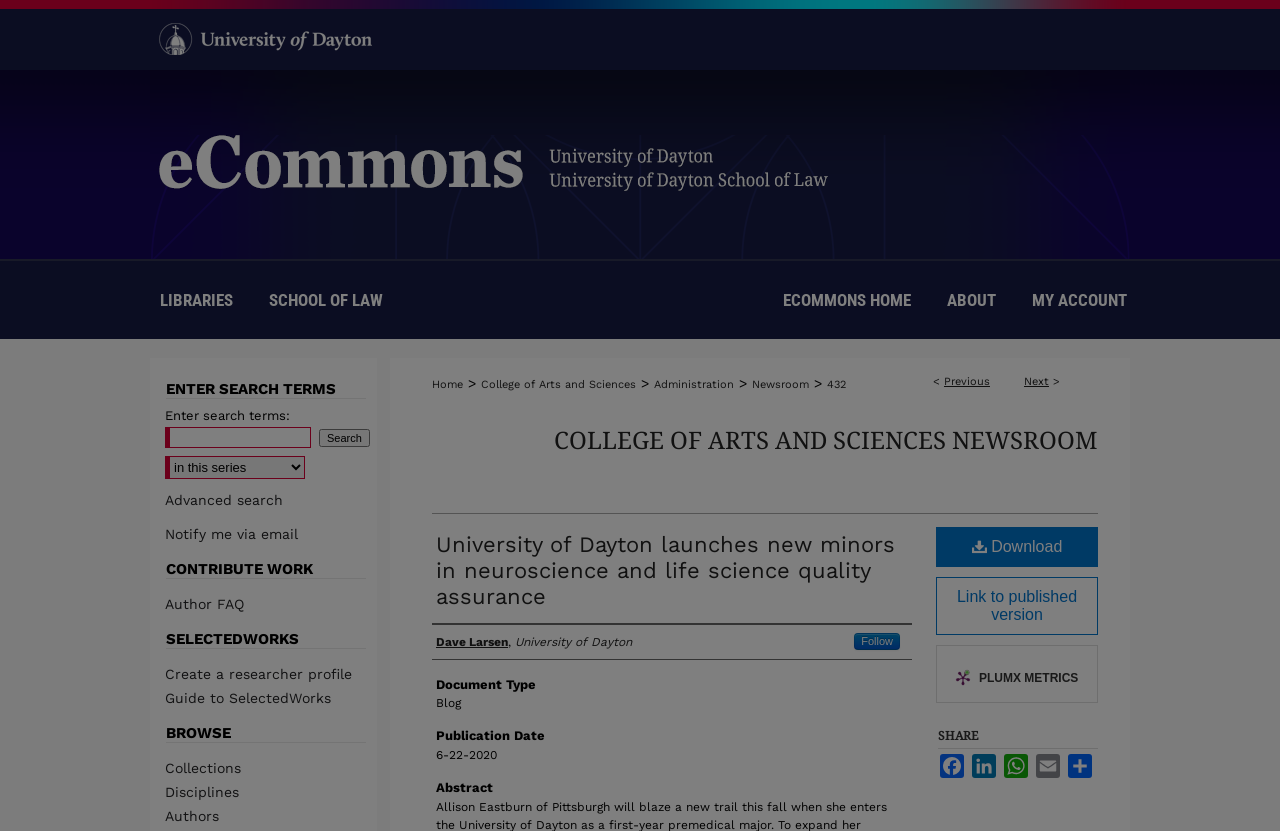Please extract the title of the webpage.

University of Dayton launches new minors in neuroscience and life science quality assurance